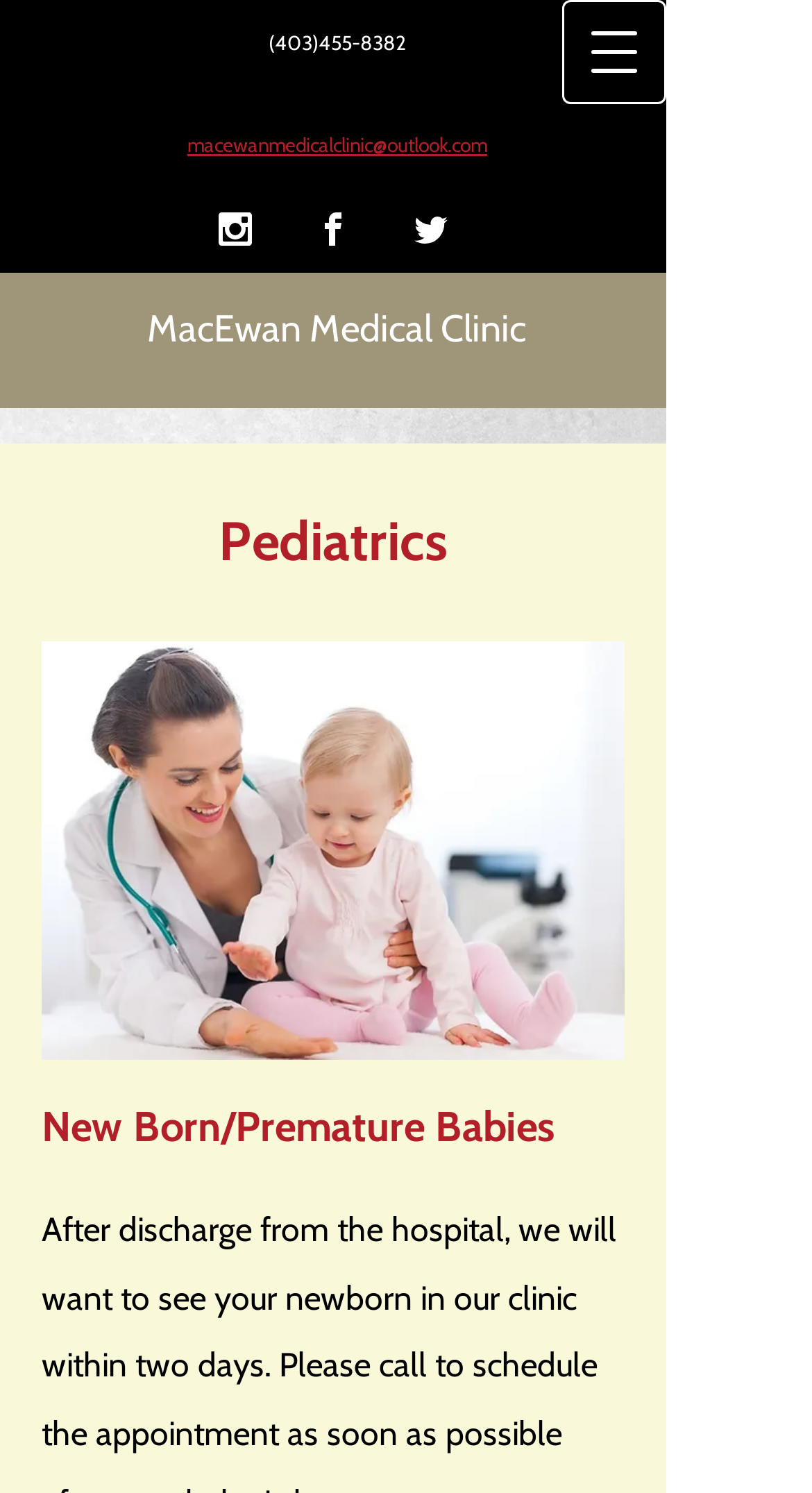Examine the image carefully and respond to the question with a detailed answer: 
What is the phone number of the clinic?

I found the phone number by looking at the link element with the text '(403)455-8382' which is likely to be the contact information of the clinic.